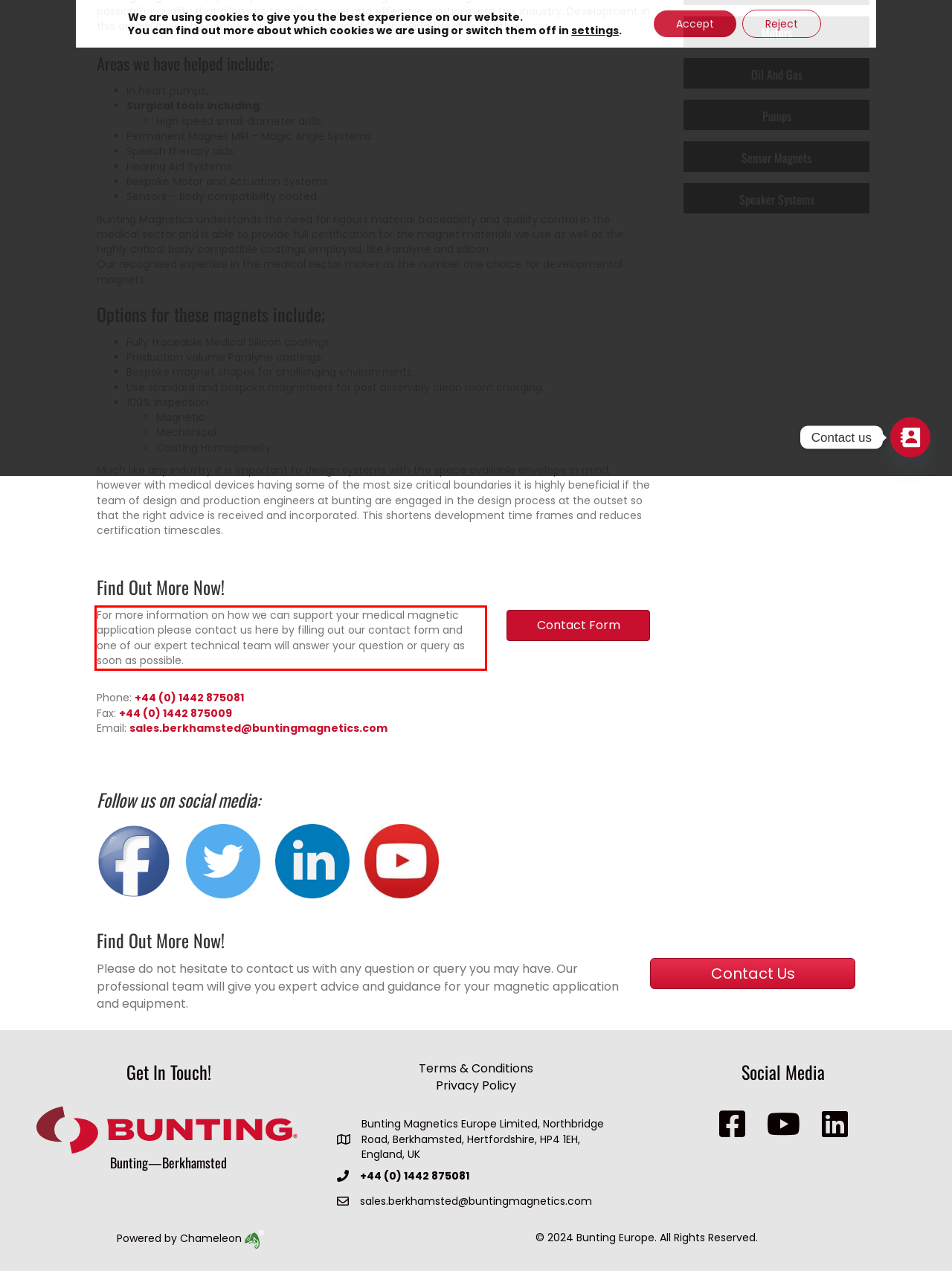Using the provided screenshot, read and generate the text content within the red-bordered area.

For more information on how we can support your medical magnetic application please contact us here by filling out our contact form and one of our expert technical team will answer your question or query as soon as possible.